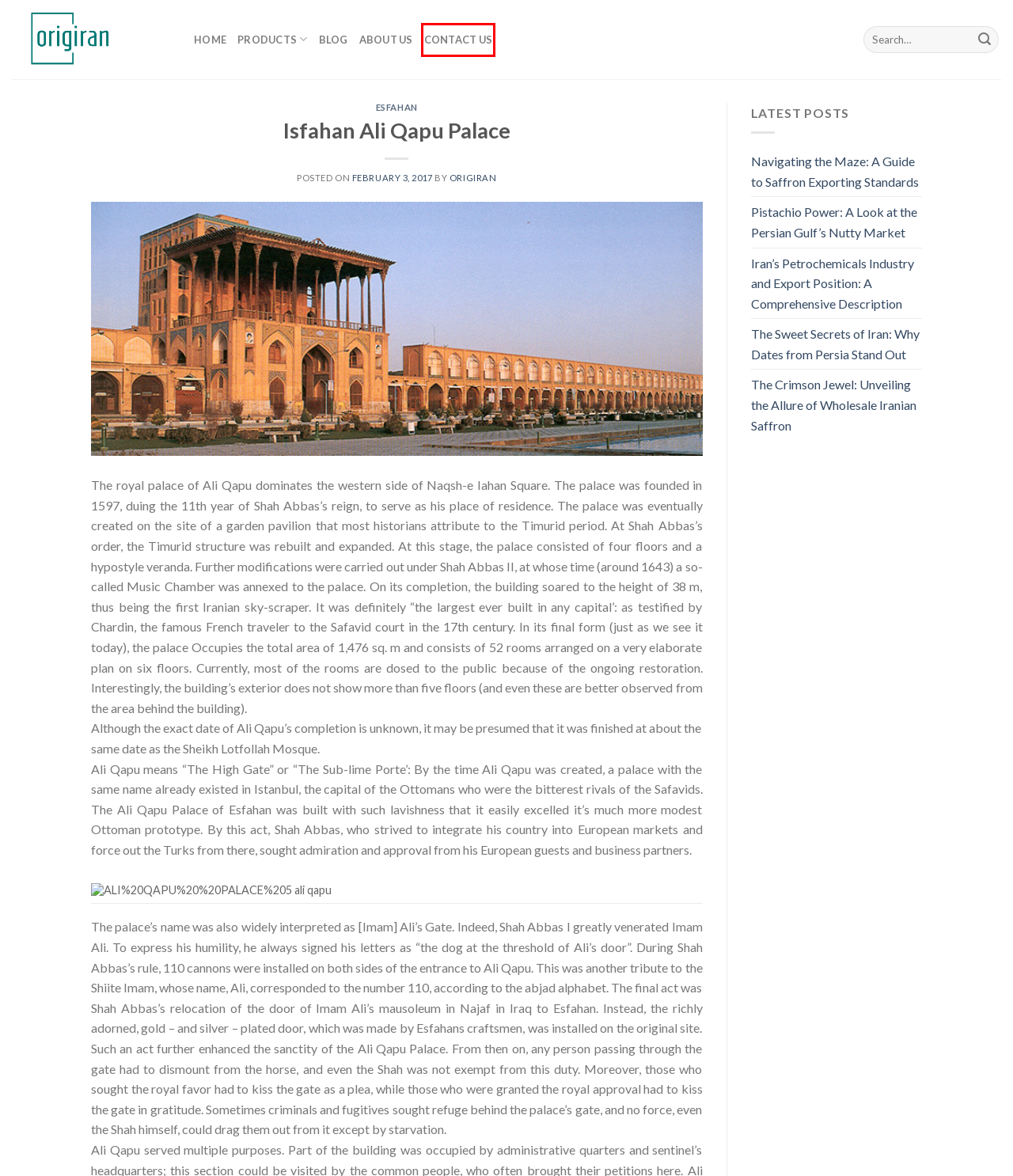Observe the provided screenshot of a webpage that has a red rectangle bounding box. Determine the webpage description that best matches the new webpage after clicking the element inside the red bounding box. Here are the candidates:
A. About us - OrigIran
B. The Sweet Secrets of Iran: Why Dates from Persia Stand Out - OrigIran
C. home - OrigIran
D. Blog - OrigIran
E. contact us - OrigIran
F. Navigating the Maze: A Guide to Saffron Exporting Standards - OrigIran
G. Pistachio Power: A Look at the Persian Gulf's Nutty Market - OrigIran
H. The Crimson Jewel: Unveiling the Allure of Wholesale Iranian Saffron - OrigIran

E